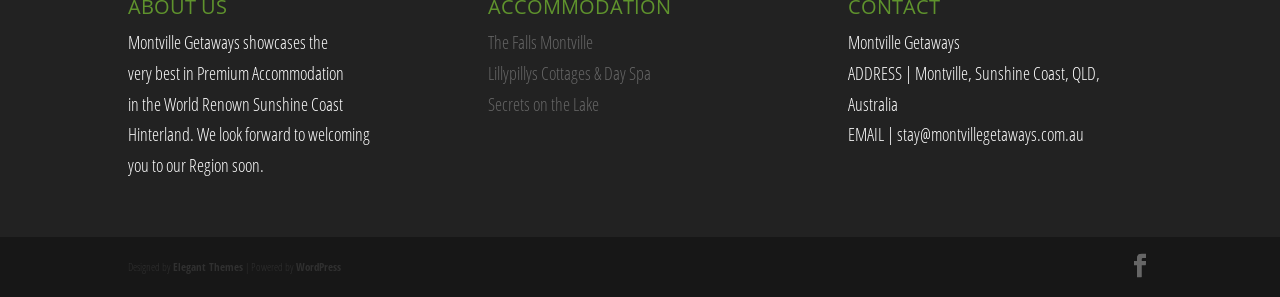What is the name of the company that designed the website?
Based on the image, give a one-word or short phrase answer.

Elegant Themes